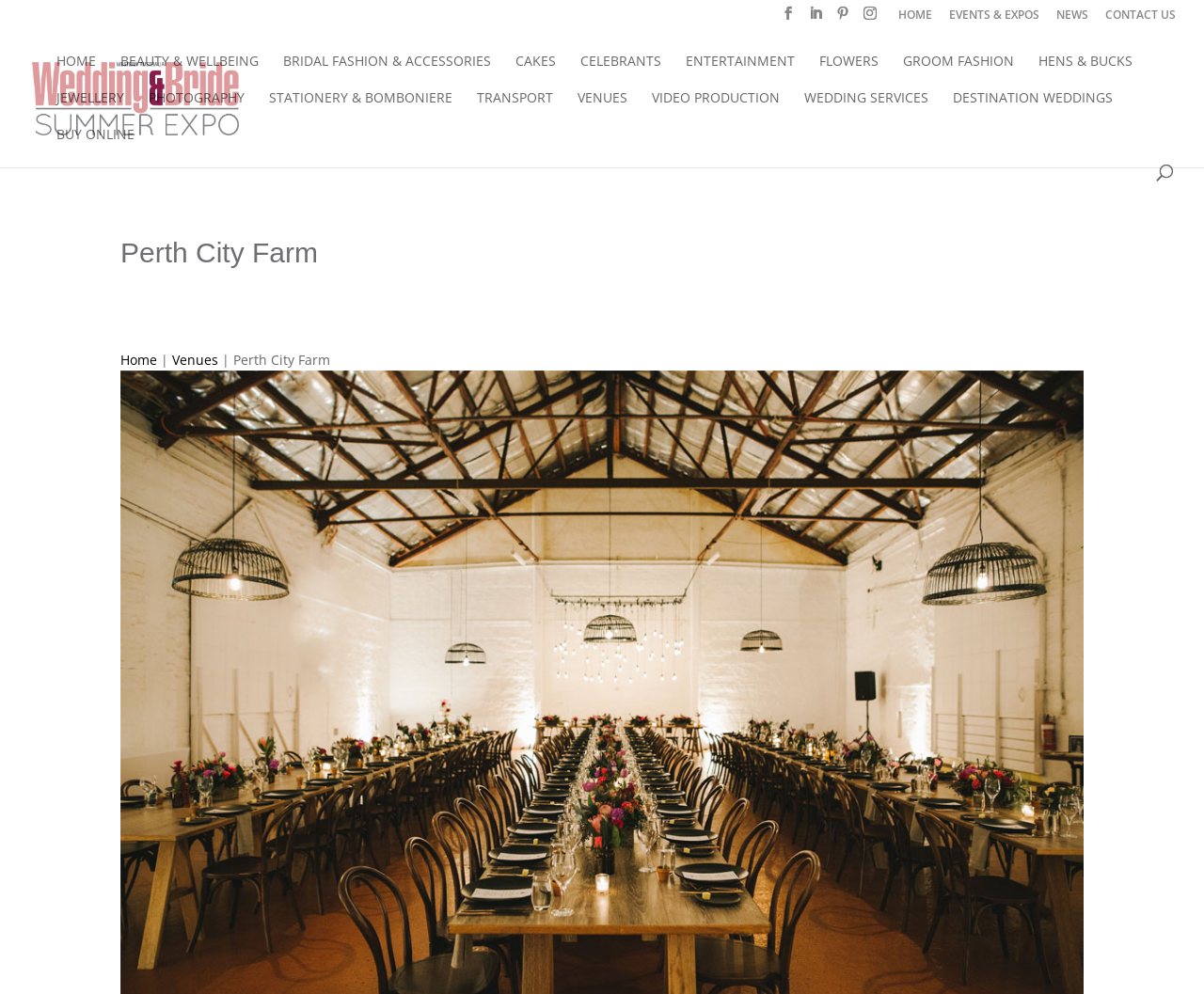What is the name of the farm?
Provide a fully detailed and comprehensive answer to the question.

I found the answer by looking at the heading element with the text 'Perth City Farm' which is located at the top of the webpage.